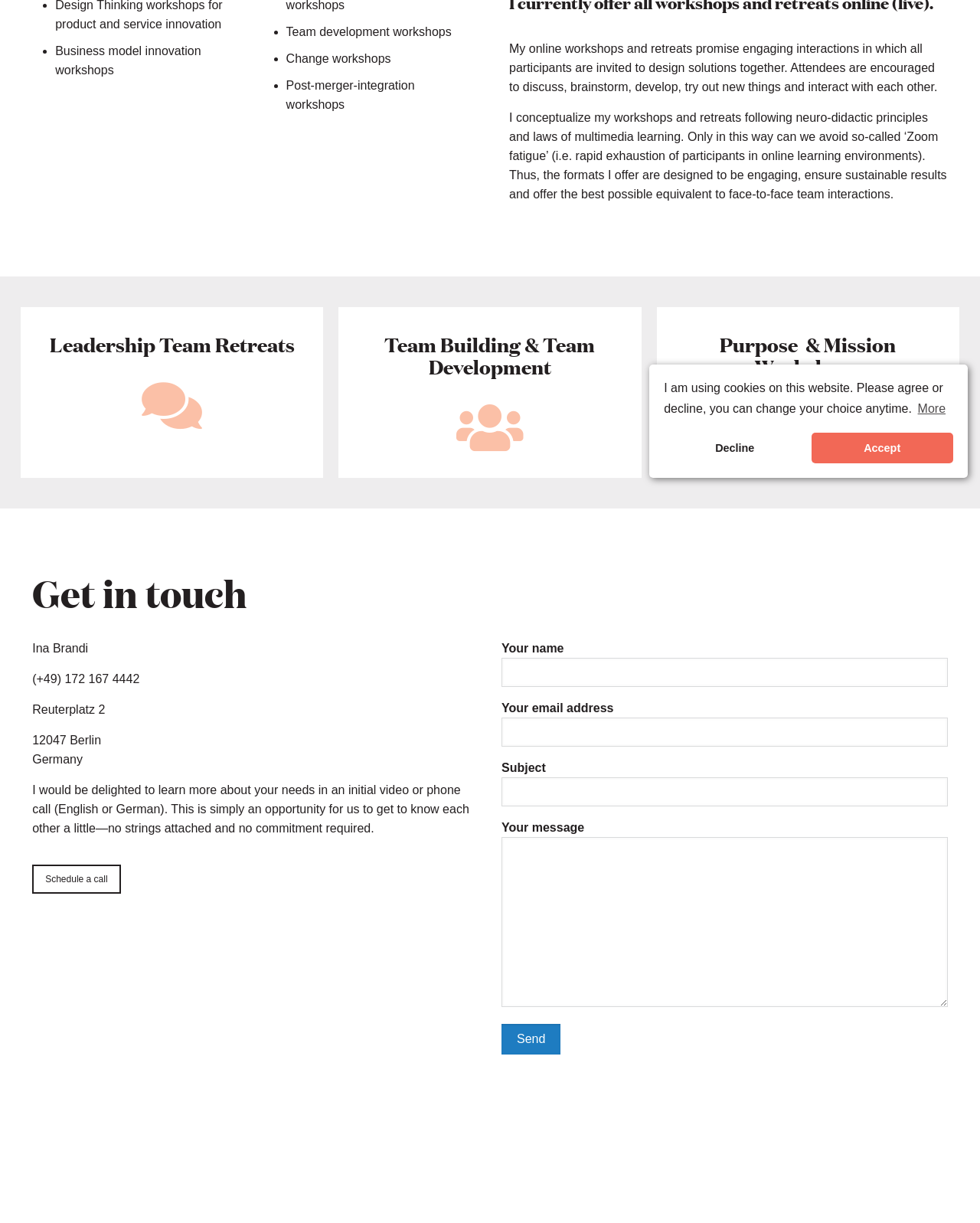Find the bounding box of the UI element described as follows: "air conditioning installation".

None